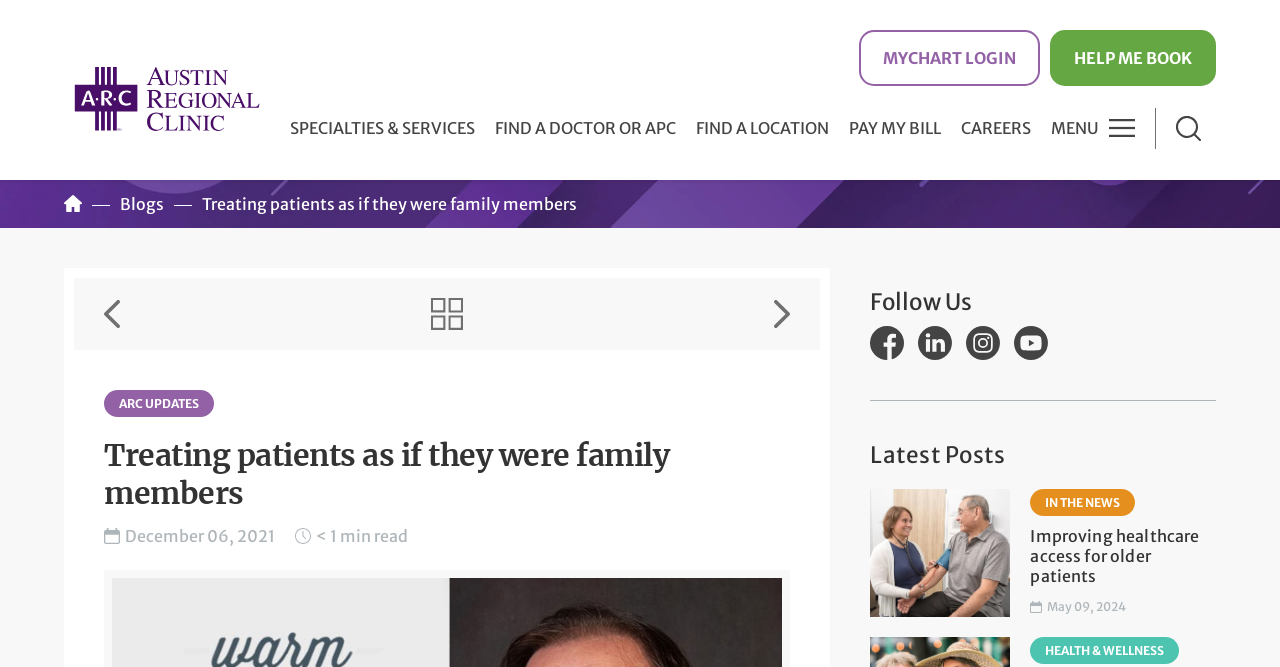Find the bounding box coordinates of the clickable area that will achieve the following instruction: "Search for a doctor".

[0.387, 0.171, 0.528, 0.213]